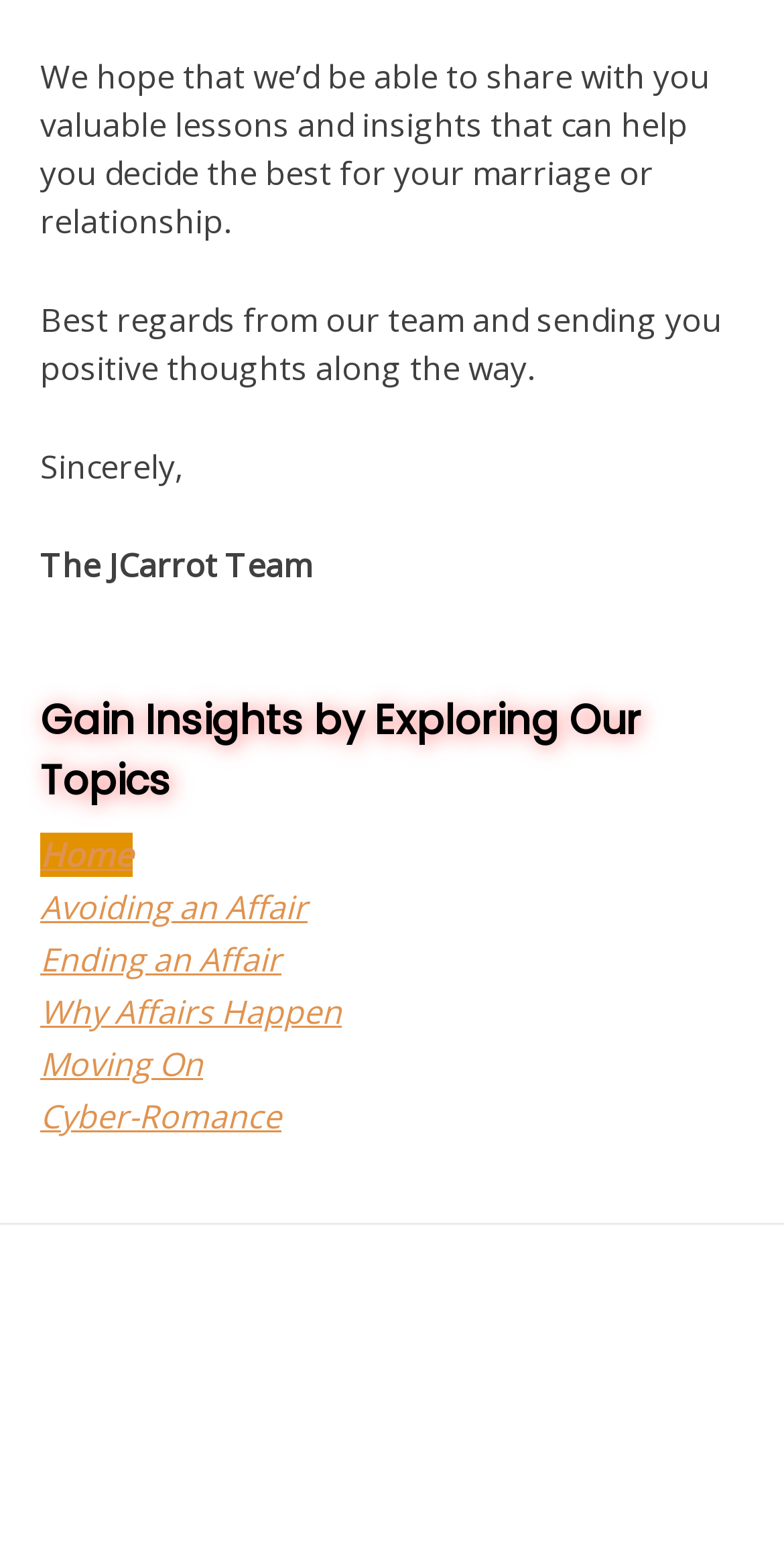Ascertain the bounding box coordinates for the UI element detailed here: "Laugh Logger [DEPRECATED]". The coordinates should be provided as [left, top, right, bottom] with each value being a float between 0 and 1.

None